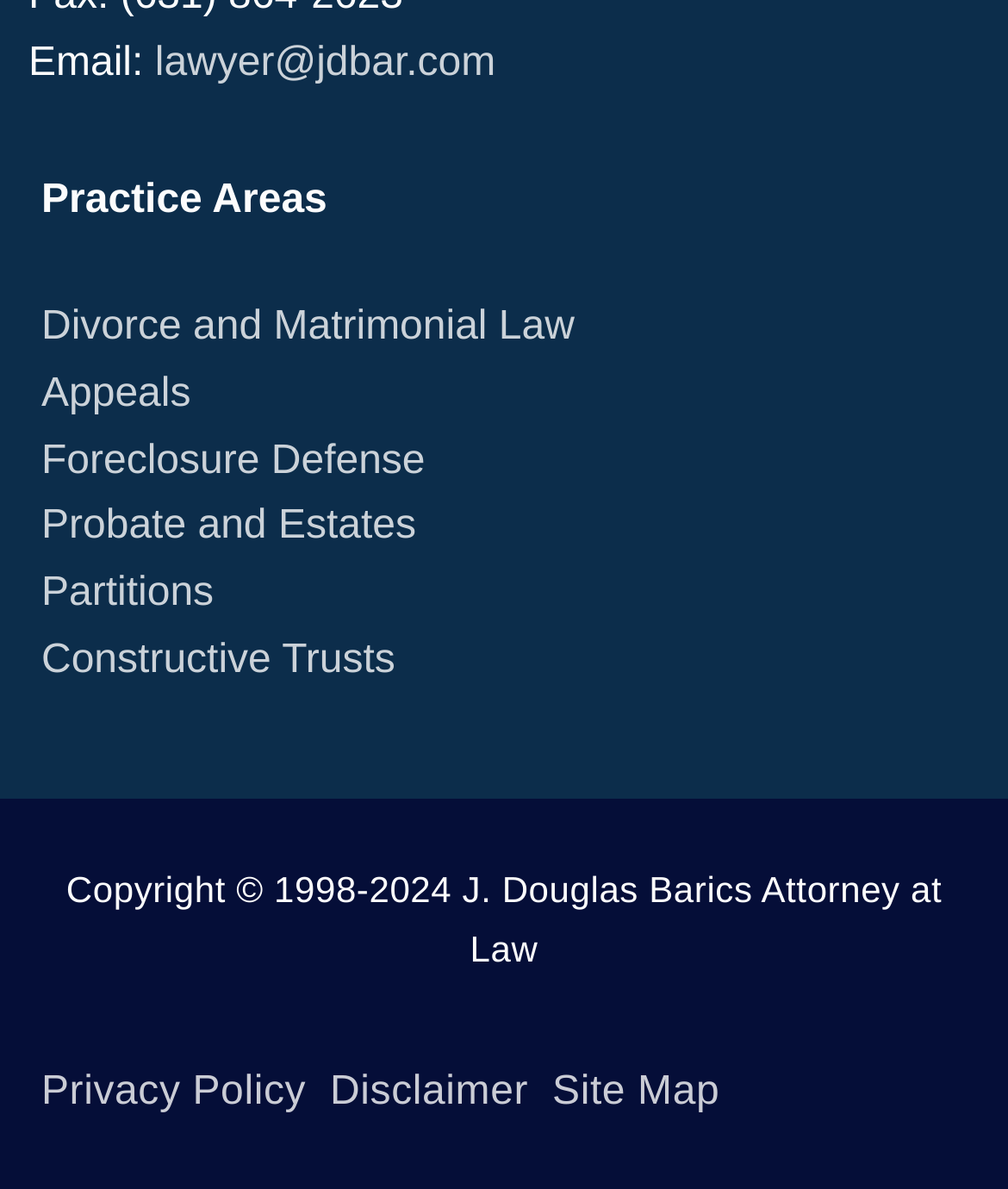Provide the bounding box coordinates for the area that should be clicked to complete the instruction: "View Filament Yarn products".

None